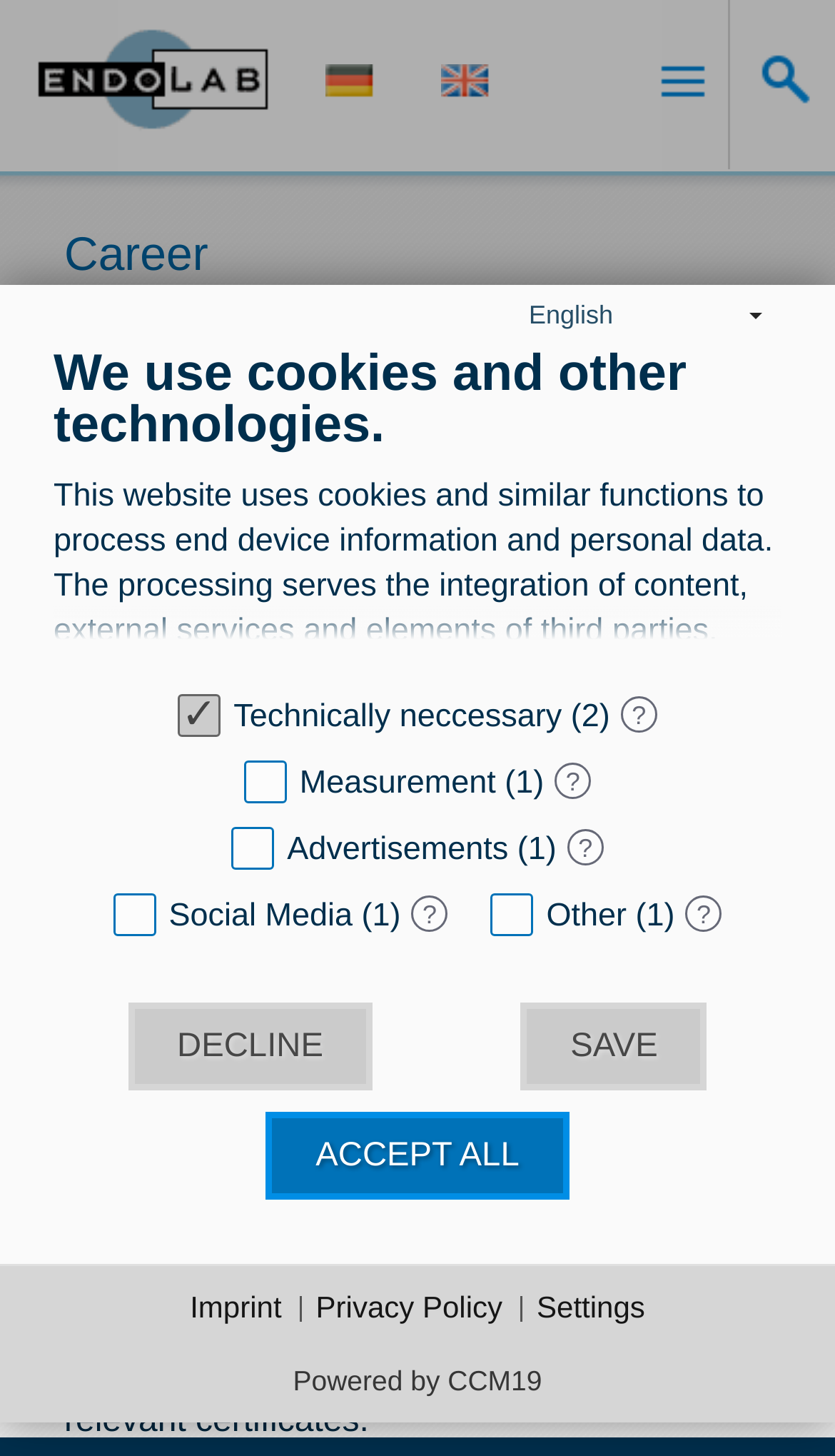What is the purpose of the search box?
Using the information from the image, provide a comprehensive answer to the question.

The search box has a placeholder text 'Enter search term or normative reference...' which indicates that the purpose of the search box is to search for a term or normative reference.